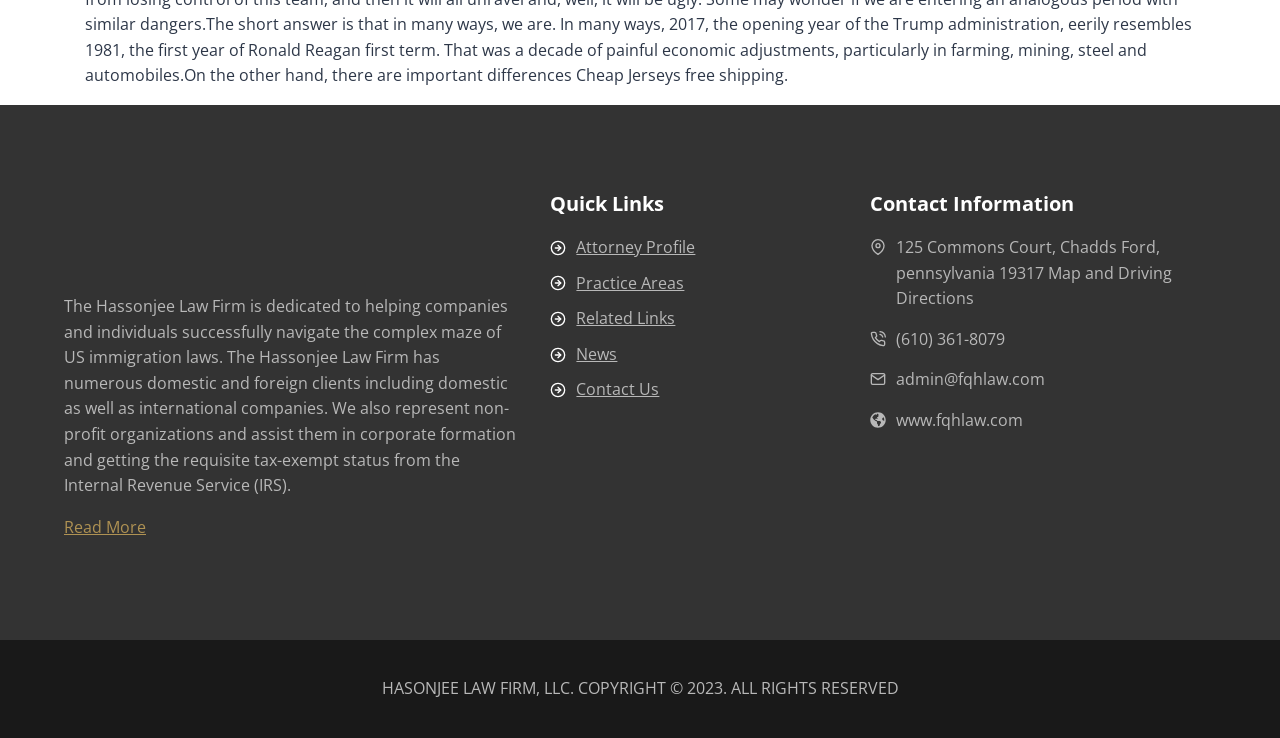Answer the question with a single word or phrase: 
What is the law firm's name?

Hassonjee Law Firm